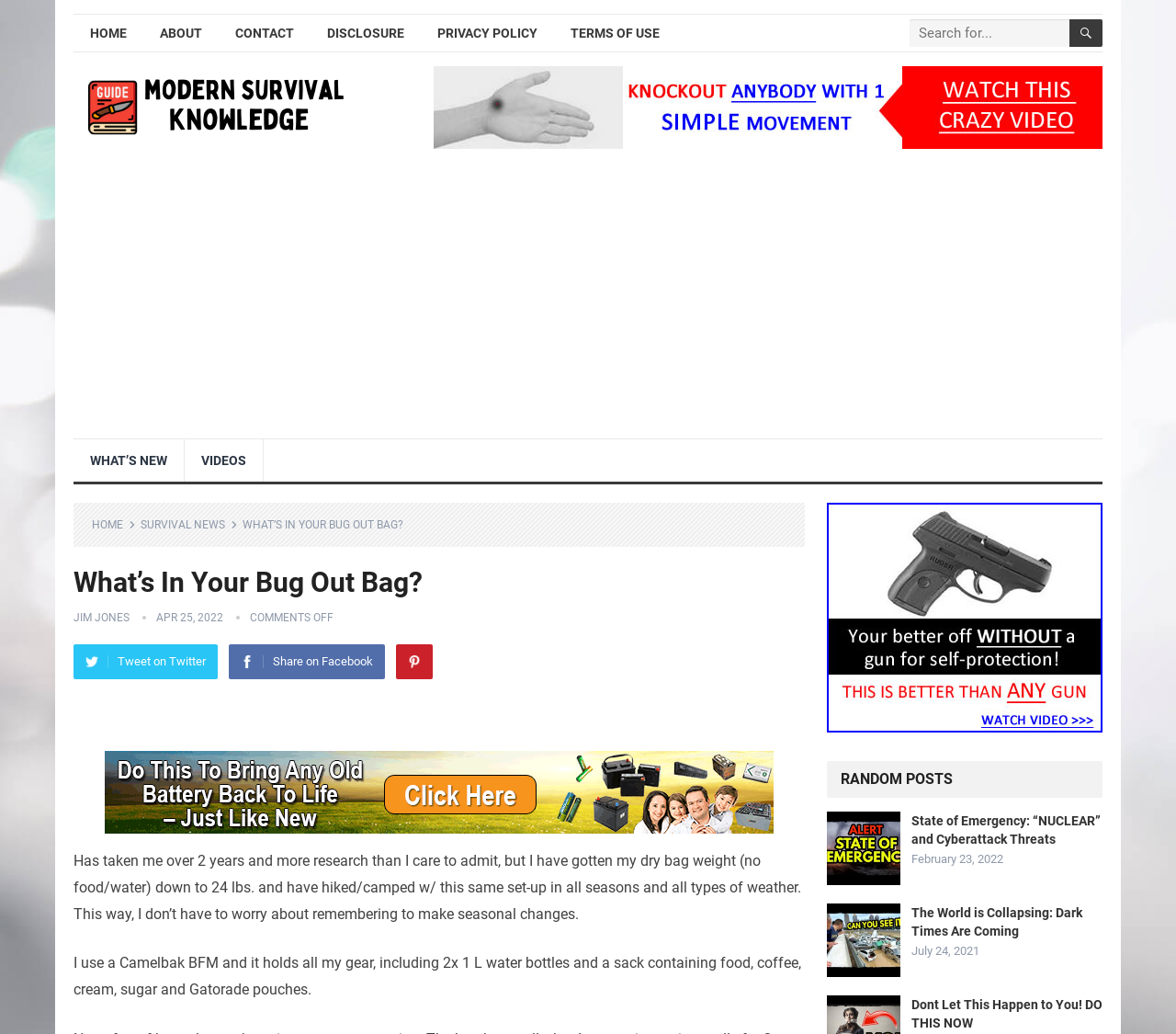Identify the bounding box coordinates of the HTML element based on this description: "Contact".

[0.186, 0.015, 0.264, 0.049]